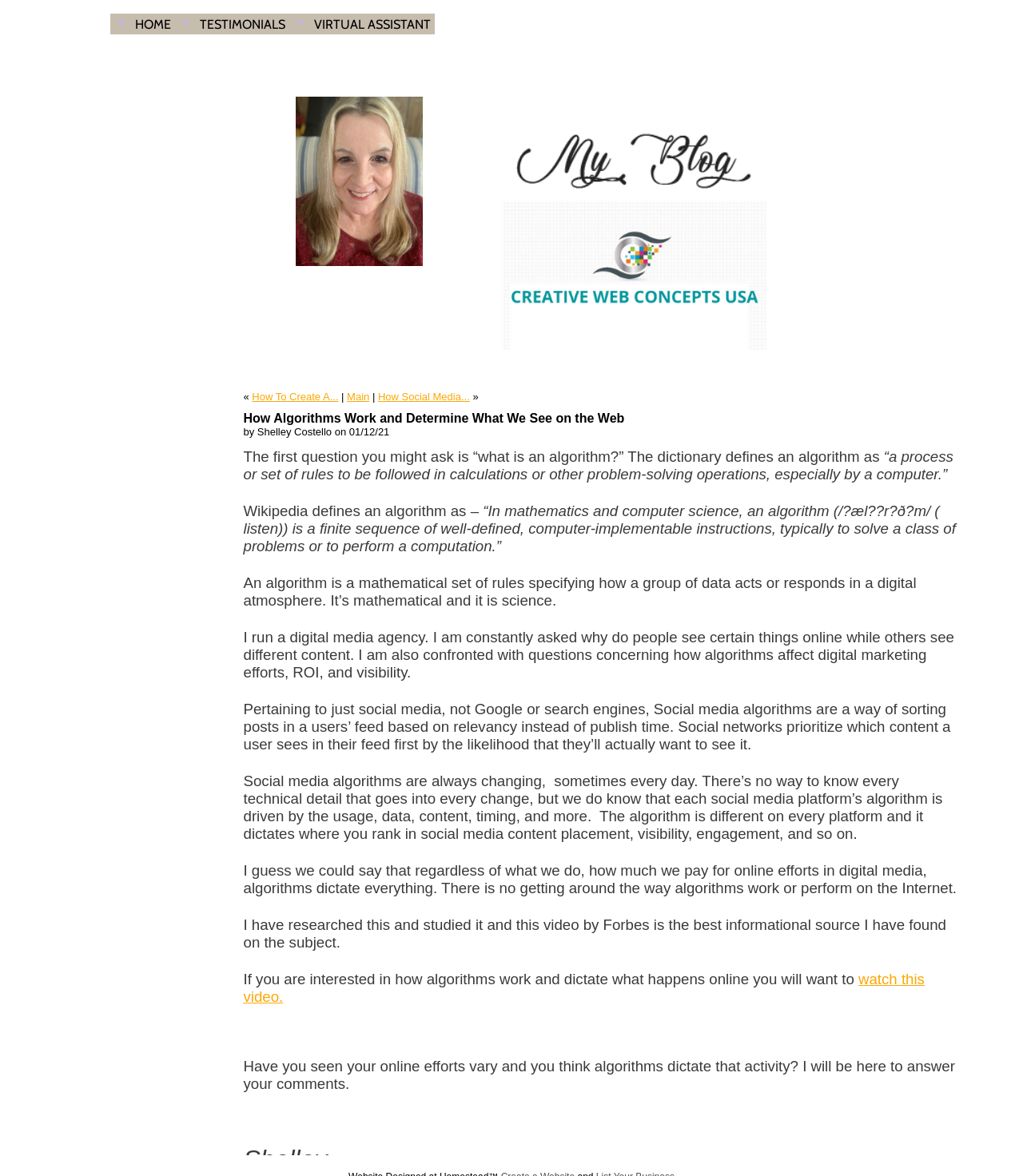Please specify the bounding box coordinates for the clickable region that will help you carry out the instruction: "Read the article 'How Algorithms Work and Determine What We See on the Web'".

[0.238, 0.35, 0.94, 0.362]